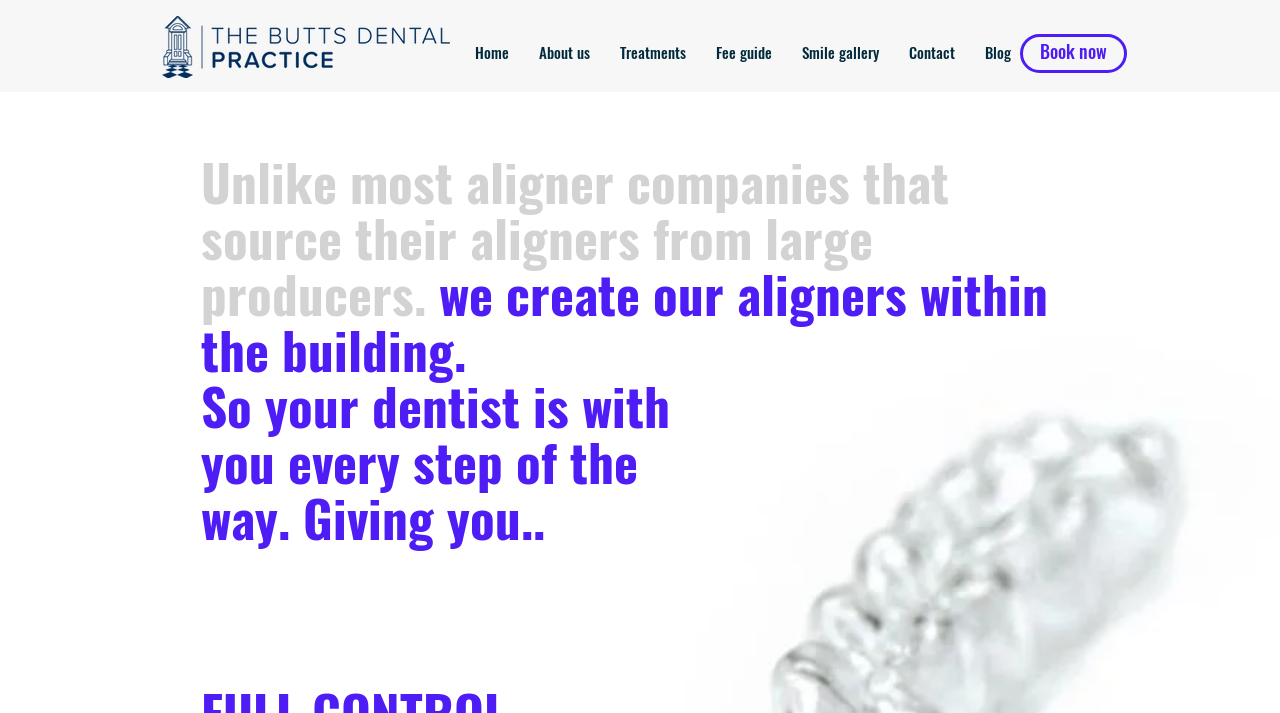How many navigation links are there?
Please provide a comprehensive answer based on the contents of the image.

I counted the number of link elements under the navigation element, which are 'Home', 'About us', 'Treatments', 'Fee guide', 'Smile gallery', 'Contact', and 'Blog', and found that there are 7 navigation links.